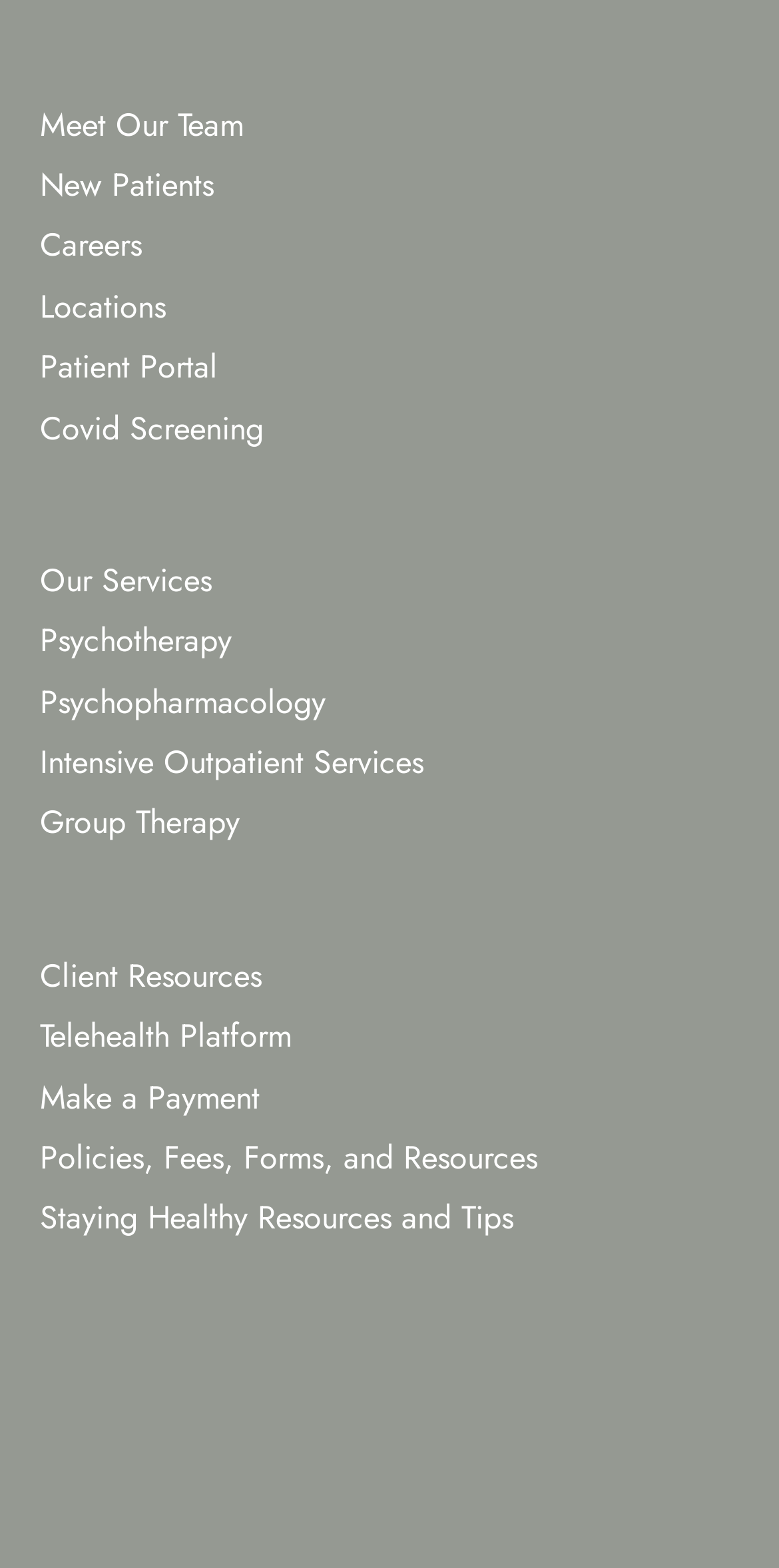Please mark the bounding box coordinates of the area that should be clicked to carry out the instruction: "View August 2022".

None